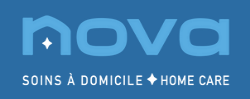Provide an in-depth description of all elements within the image.

The image features the logo of NOVA, a home care service provider, prominently displayed in a modern and clean design. The logo is styled in light blue with the word "nova" in bold, lowercase letters, conveying a contemporary feel. Below the brand name, the phrase "SOINS À DOMICILE" translates to "HOME CARE," underscoring the organization's focus on providing support and services to individuals in the comfort of their own homes. The use of a star symbol adjacent to the word "nova" adds a distinctive touch, symbolizing care and guidance. This logo effectively represents the mission of NOVA in the field of healthcare, emphasizing compassion and dedicated service to patients.